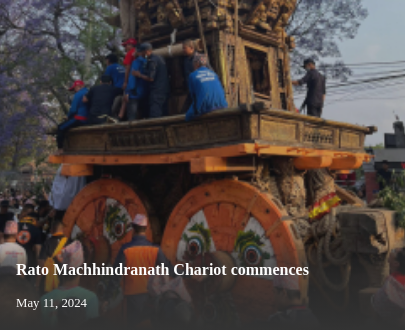What is the primary color of the shirts worn by the participants?
Based on the image, answer the question in a detailed manner.

The primary color of the shirts worn by the participants can be identified by analyzing the caption, which describes the participants as wearing 'blue shirts' while working harmoniously to prepare the chariot.